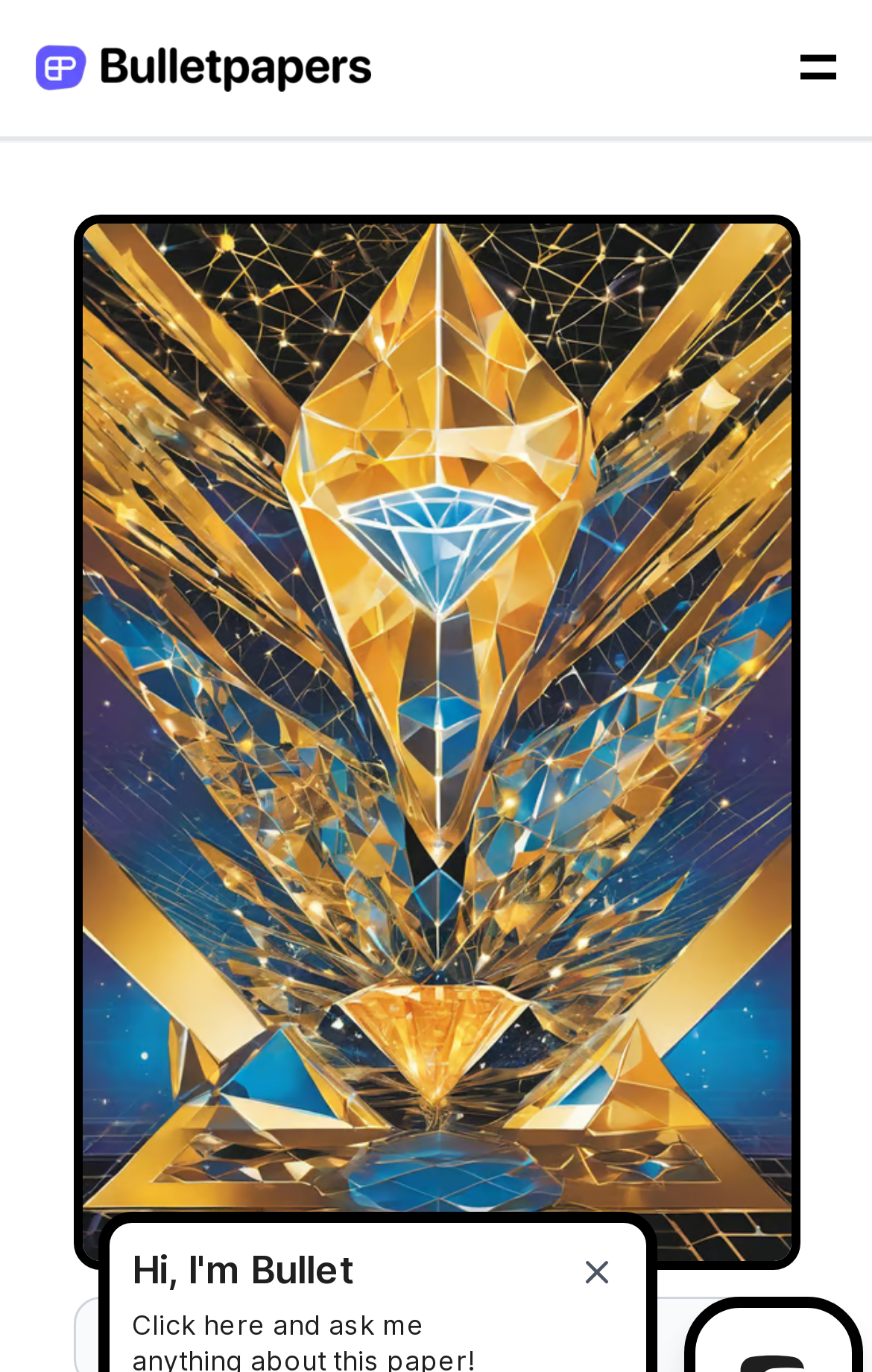Identify the bounding box for the given UI element using the description provided. Coordinates should be in the format (top-left x, top-left y, bottom-right x, bottom-right y) and must be between 0 and 1. Here is the description: parent_node: Hi, I'm Bullet

[0.649, 0.905, 0.721, 0.95]